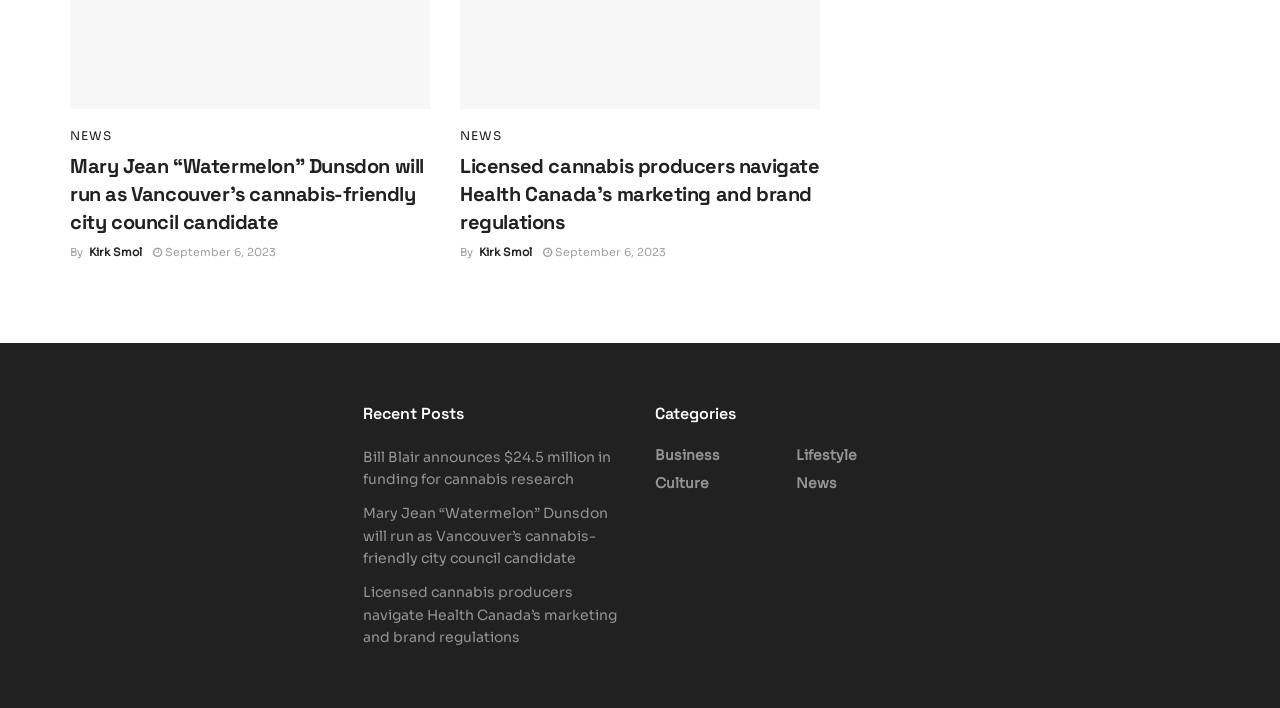Please determine the bounding box coordinates of the section I need to click to accomplish this instruction: "view the materials list for the class".

None